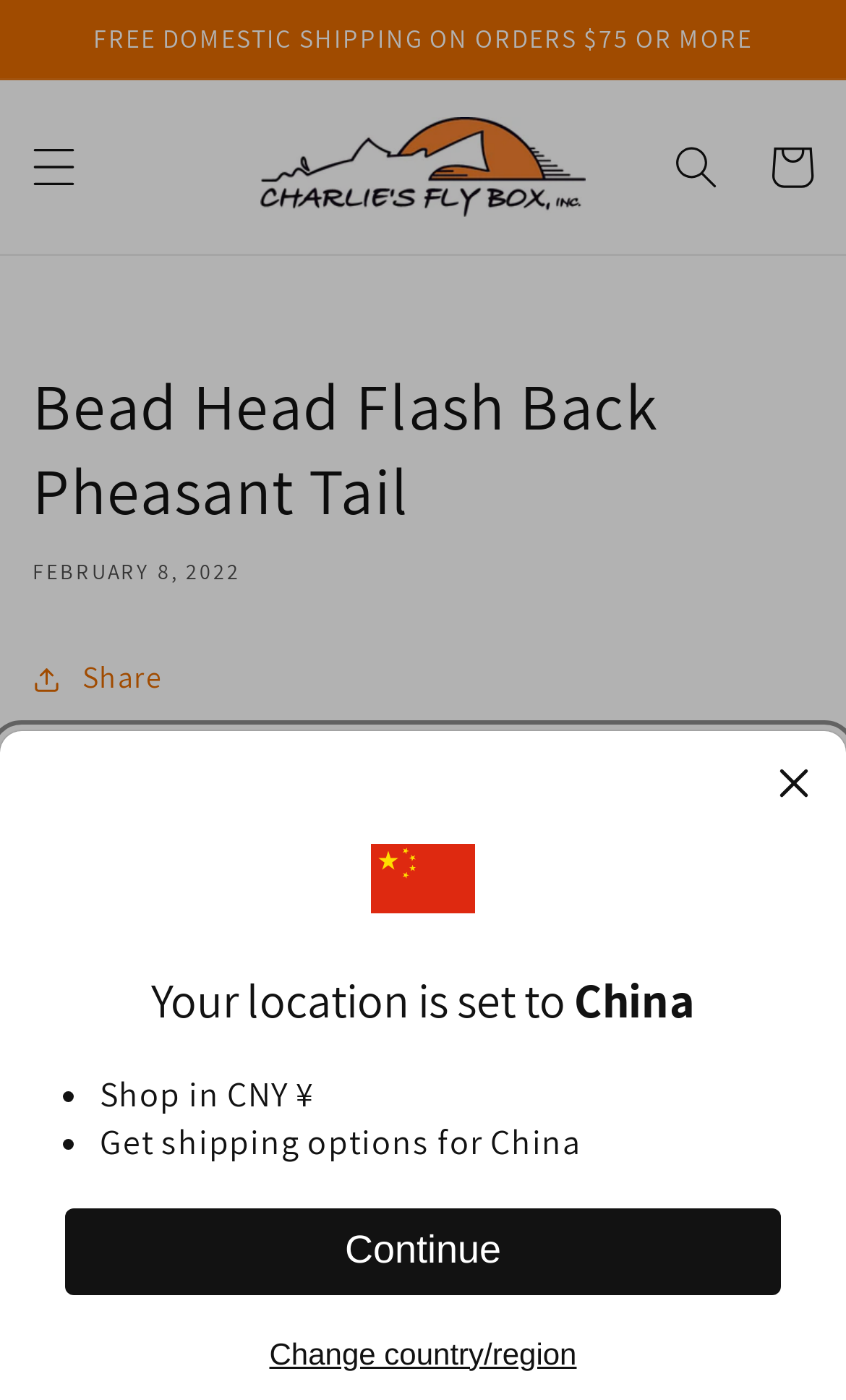What is the currency used for shopping? Analyze the screenshot and reply with just one word or a short phrase.

CNY ¥